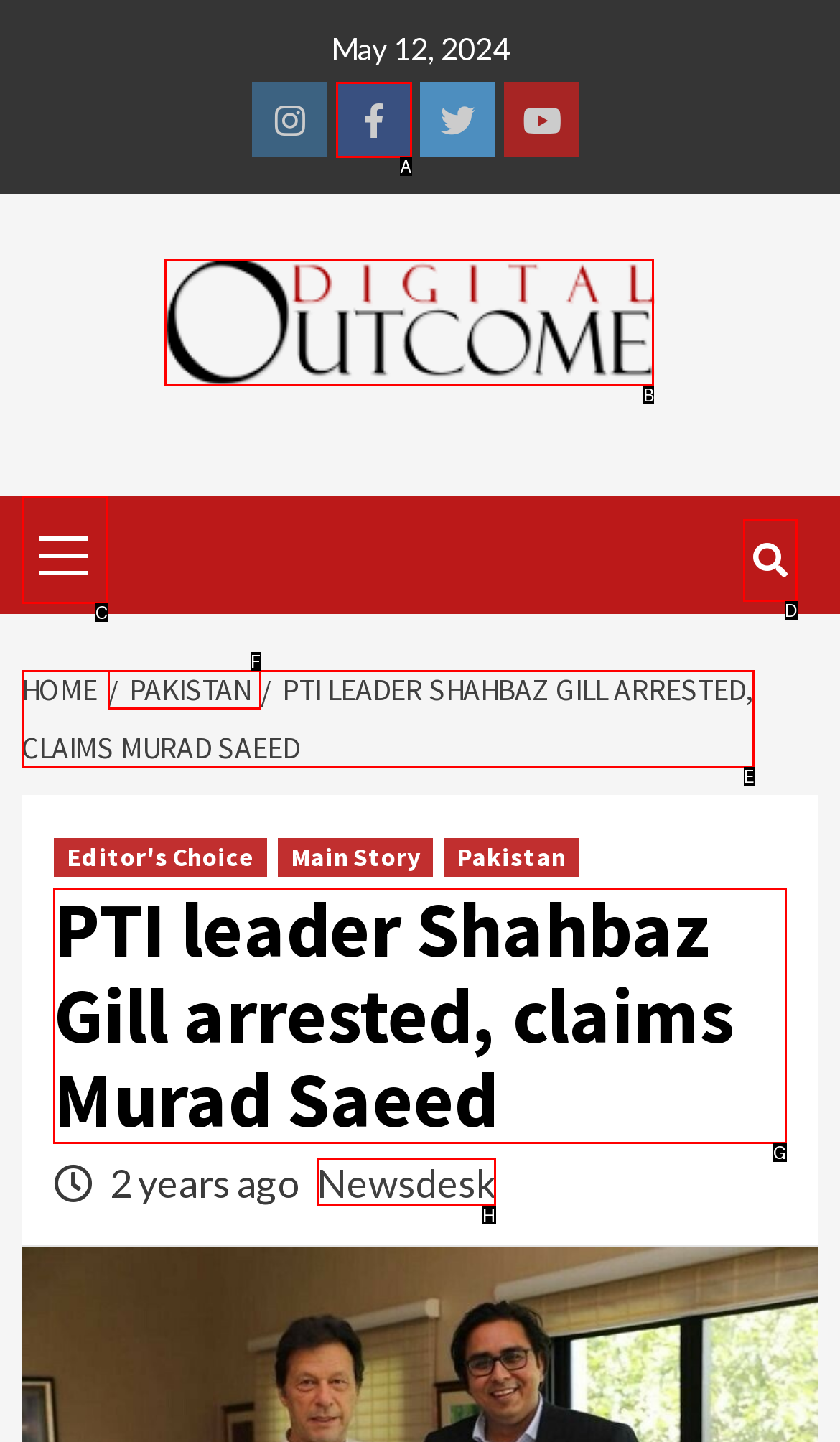For the instruction: Read PTI leader Shahbaz Gill arrested, claims Murad Saeed article, which HTML element should be clicked?
Respond with the letter of the appropriate option from the choices given.

G